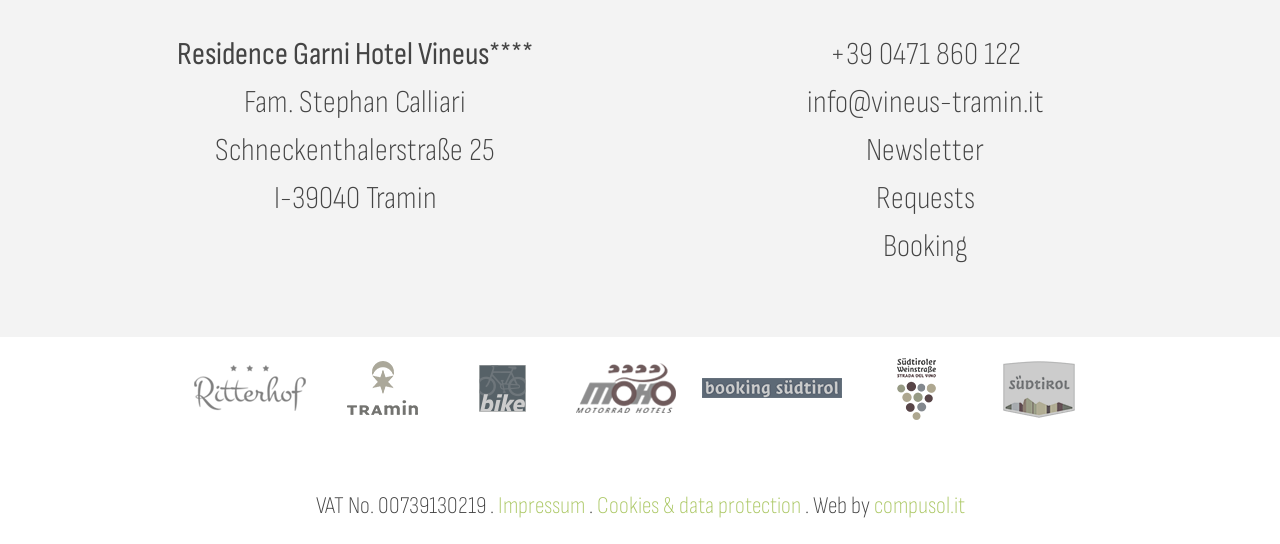Identify the bounding box coordinates of the part that should be clicked to carry out this instruction: "View hotel address".

[0.168, 0.24, 0.387, 0.4]